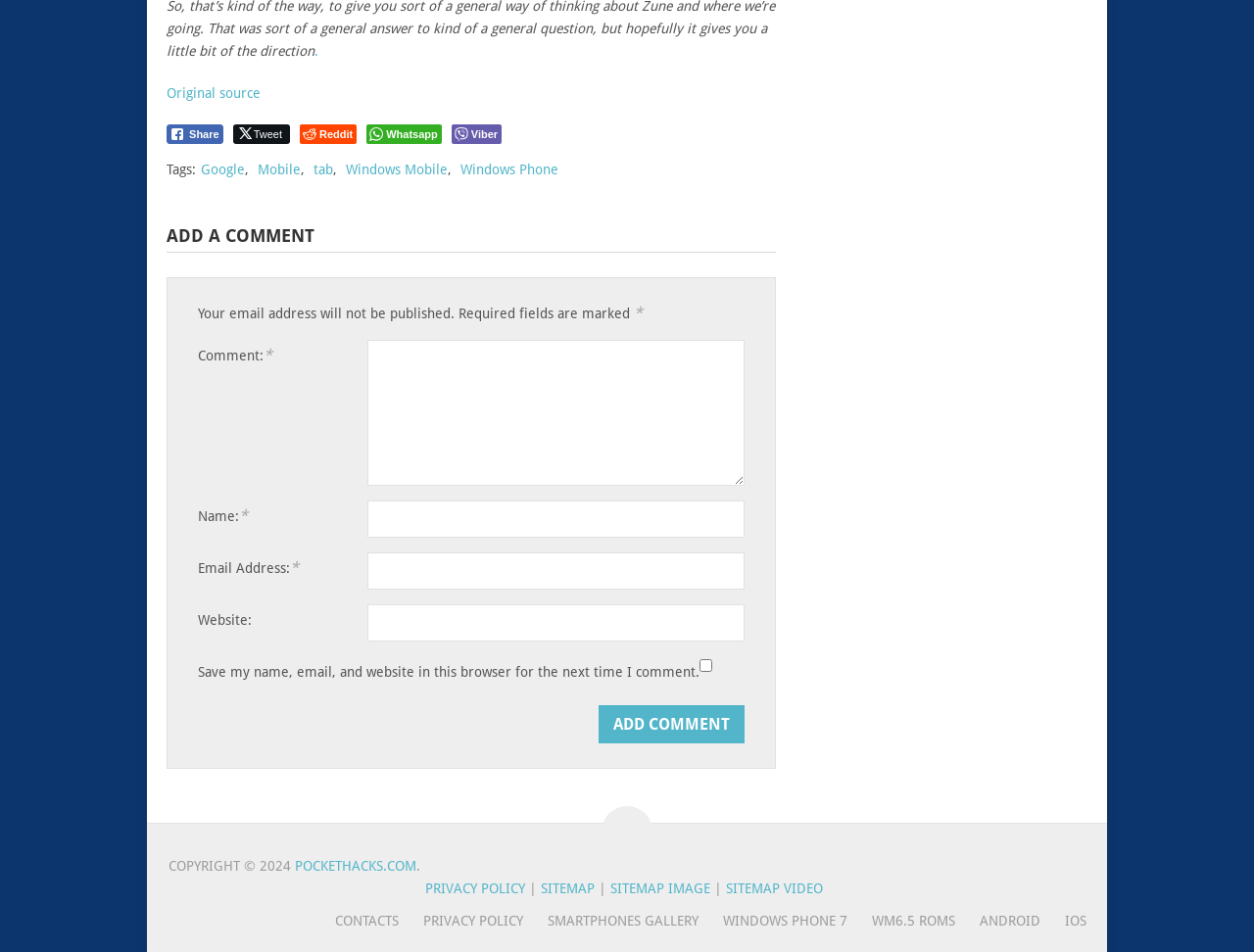Kindly determine the bounding box coordinates for the area that needs to be clicked to execute this instruction: "Add a comment".

[0.133, 0.231, 0.619, 0.265]